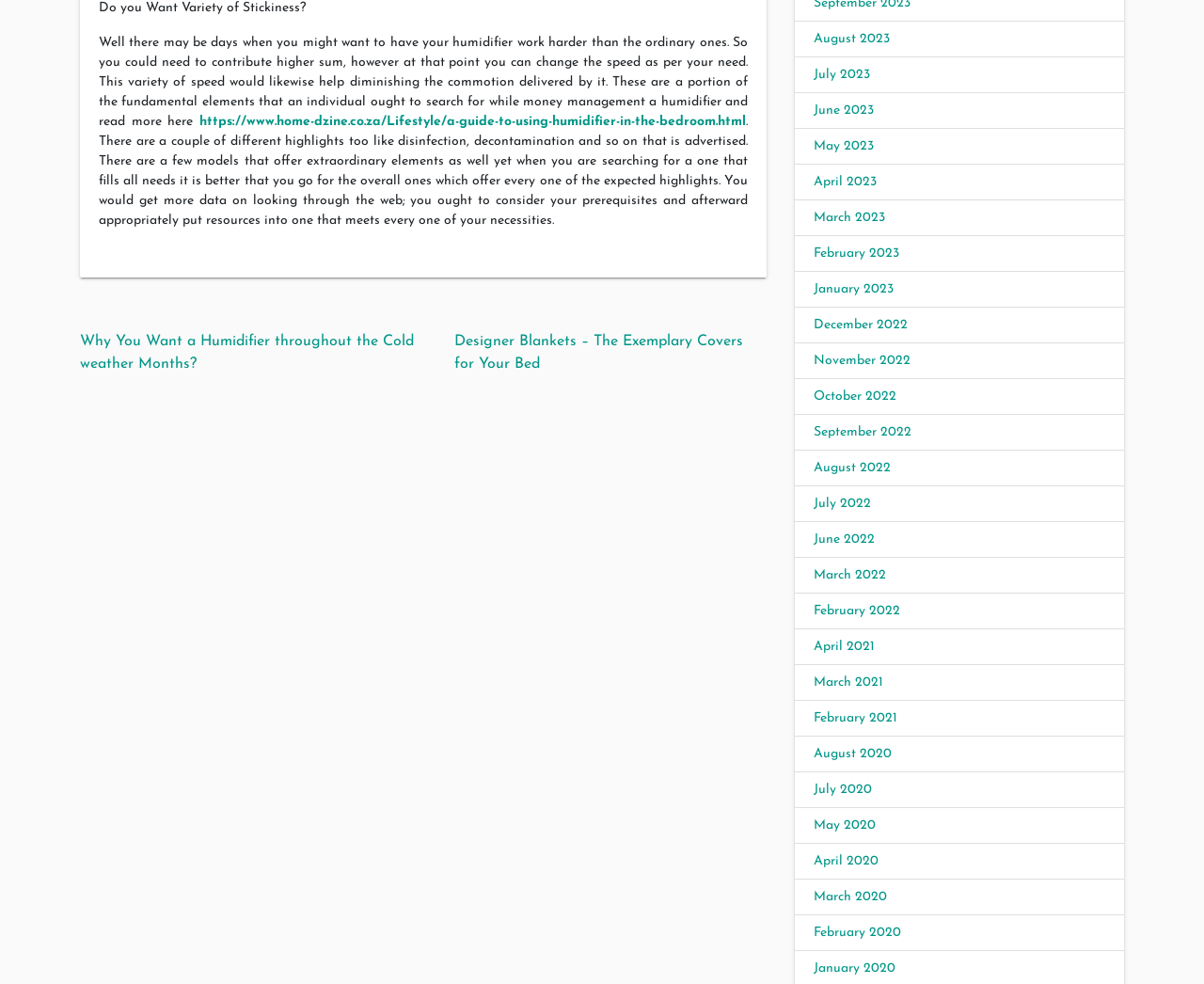Can you find the bounding box coordinates of the area I should click to execute the following instruction: "Contact us on 9680 1000"?

None